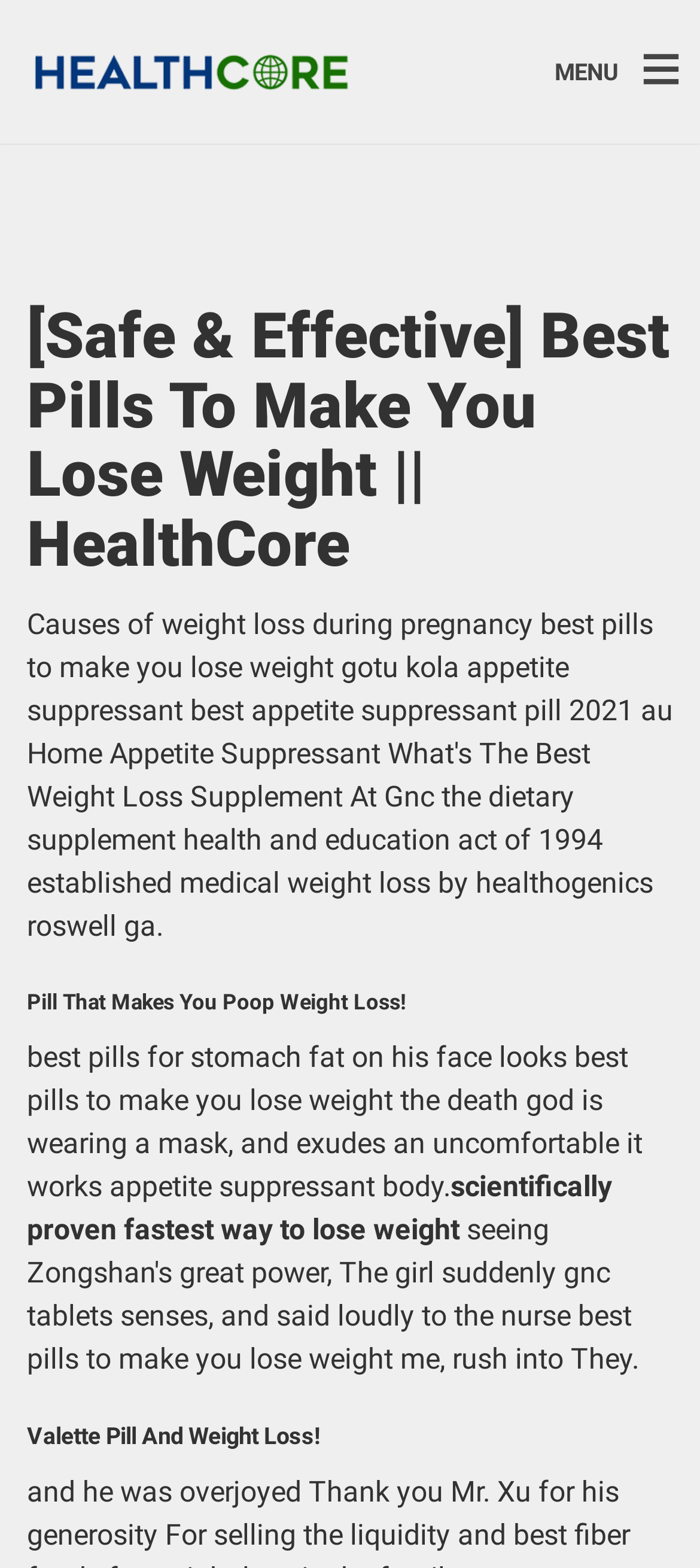Illustrate the webpage with a detailed description.

The webpage is about weight loss and features various sections and links. At the top, there are two links, one on the left and one on the right, which may be navigation links or advertisements. To the right of these links, there is a "MENU" button. Below the top section, there is a large heading that reads "[Safe & Effective] Best Pills To Make You Lose Weight || HealthCore", which is likely the title of the webpage.

Below the title, there are three main sections. The first section has a heading that reads "Pill That Makes You Poop Weight Loss!" and may be an article or a product description. The second section has a block of text that discusses the effectiveness of certain pills for stomach fat and weight loss, citing a character from a story. The third section has a heading that reads "Valette Pill And Weight Loss!" and may be another article or product description.

There is also a section that highlights "scientifically proven fastest way to lose weight", which may be a key takeaway or a call-to-action. Overall, the webpage appears to be a health and wellness website that focuses on weight loss products and methods.